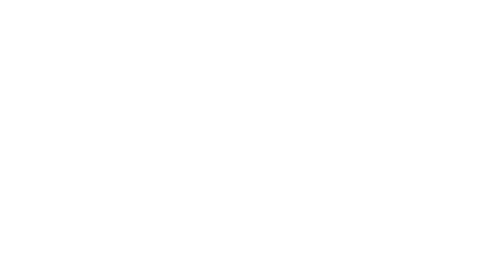Who made the on-board controls of the guitar?
Based on the image, respond with a single word or phrase.

Fishman